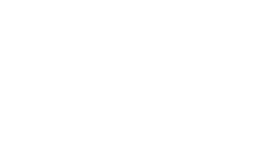What is one example of a smart drug mentioned in the caption?
Answer with a single word or phrase by referring to the visual content.

Caffeine